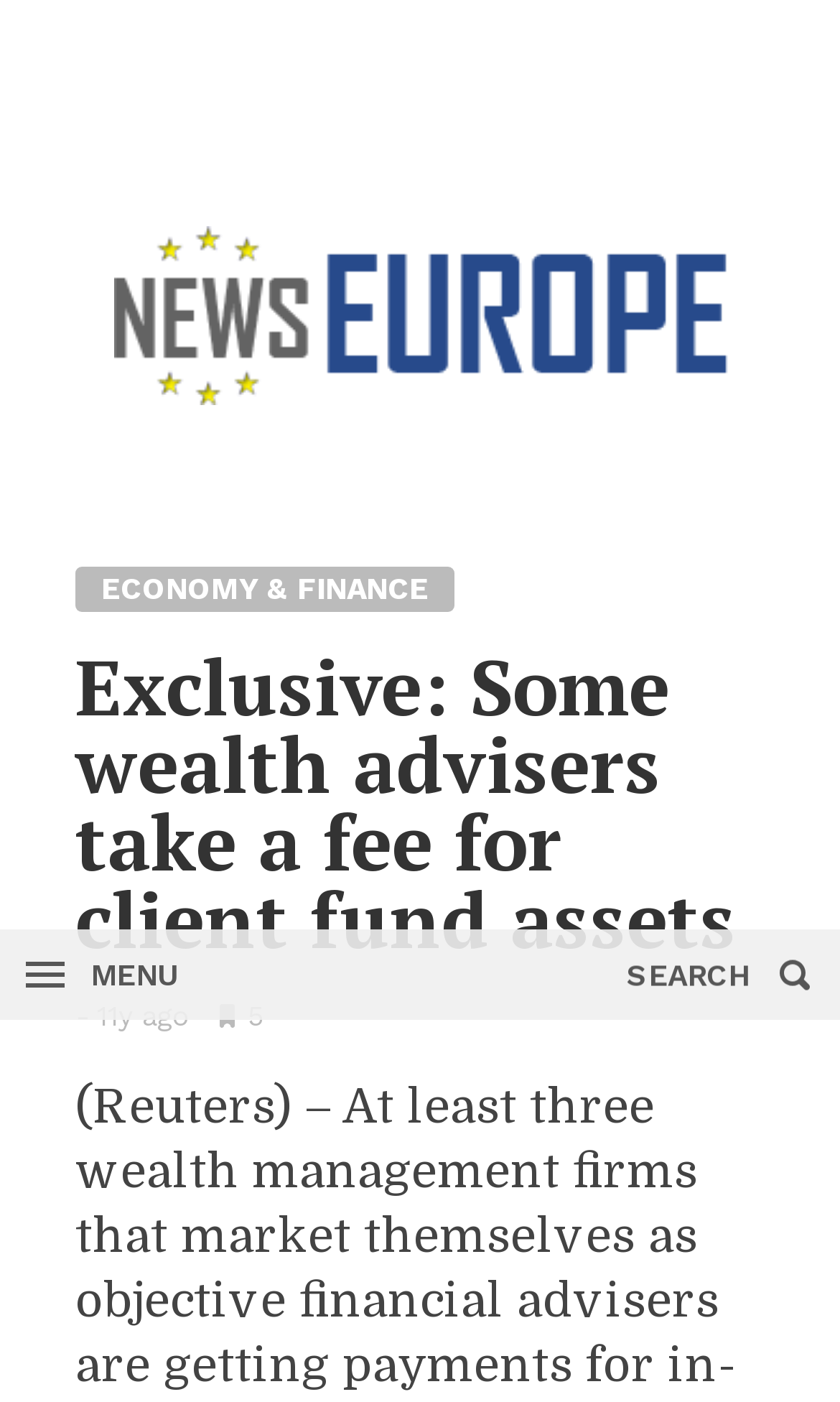Determine the bounding box for the UI element as described: "parent_node: ECONOMY & FINANCE". The coordinates should be represented as four float numbers between 0 and 1, formatted as [left, top, right, bottom].

[0.09, 0.106, 0.541, 0.138]